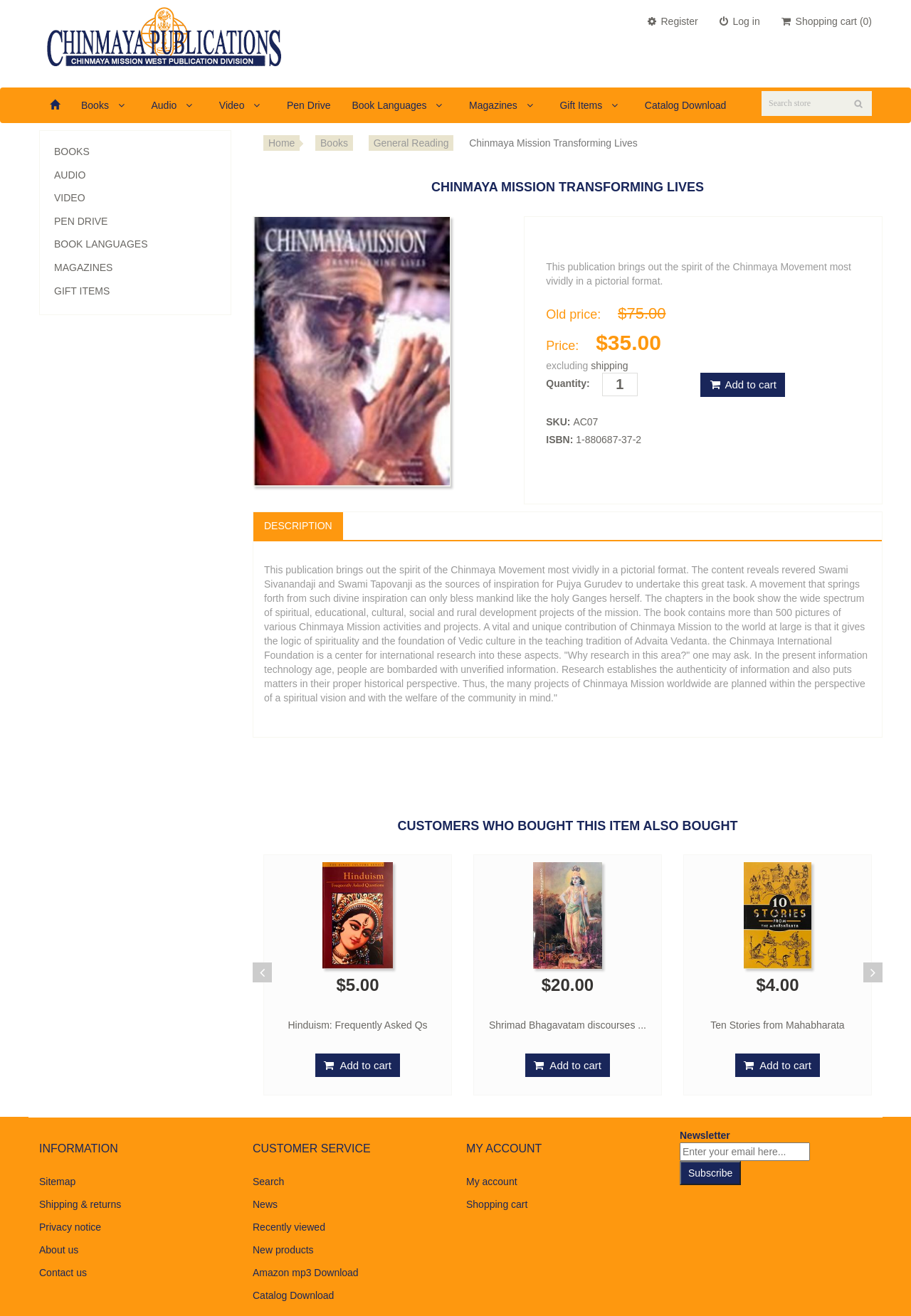Using the description "Pen Drive", predict the bounding box of the relevant HTML element.

[0.303, 0.066, 0.375, 0.094]